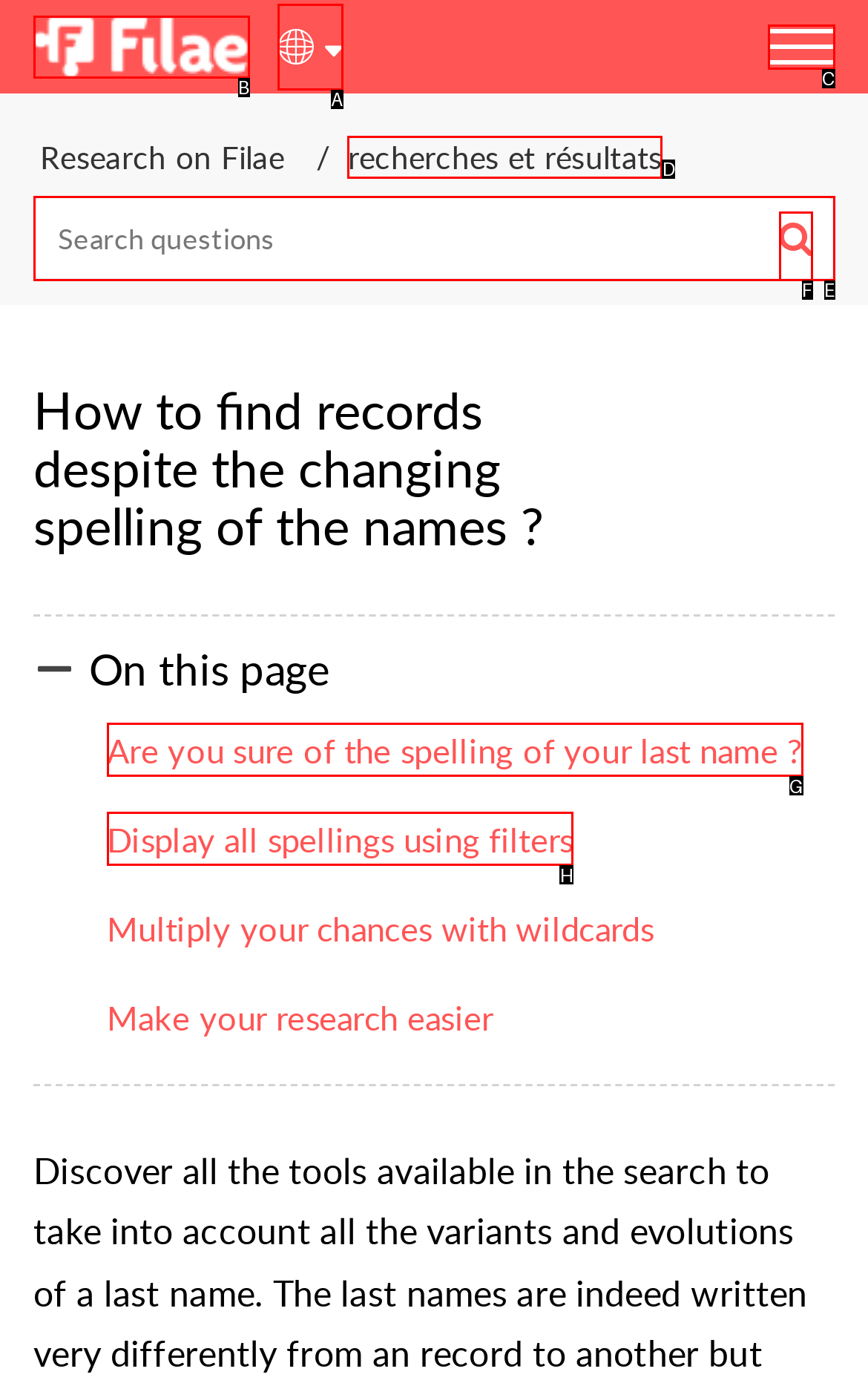Determine the appropriate lettered choice for the task: Change language to English. Reply with the correct letter.

A